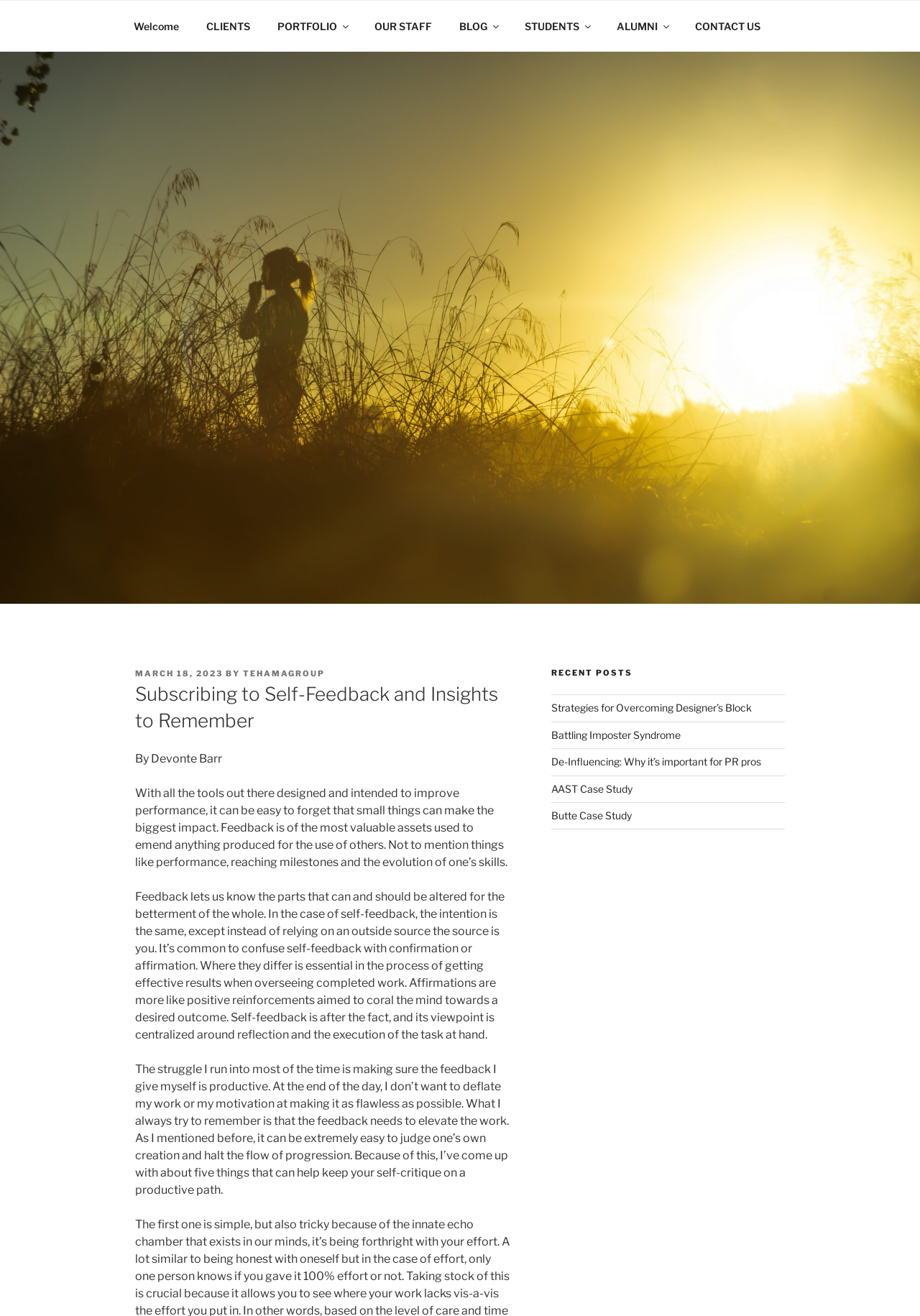Explain the features and main sections of the webpage comprehensively.

The webpage is about an article titled "Subscribing to Self-Feedback and Insights to Remember" from Tehama Group Communications. At the top, there is a navigation menu with 8 links: "Welcome", "CLIENTS", "PORTFOLIO", "OUR STAFF", "BLOG", "STUDENTS", "ALUMNI", and "CONTACT US". 

Below the navigation menu, there is a header section with a posted date "MARCH 18, 2023" and the author "TEHAMAGROUP". The main article title "Subscribing to Self-Feedback and Insights to Remember" is displayed prominently. 

The article is written by Devonte Barr and discusses the importance of self-feedback in improving performance. The text is divided into four paragraphs, each discussing the value of feedback, the difference between self-feedback and affirmation, and the challenges of giving productive self-feedback. 

To the right of the article, there is a sidebar with a heading "RECENT POSTS" and a list of 5 links to other blog posts, including "Strategies for Overcoming Designer’s Block", "Battling Imposter Syndrome", "De-Influencing: Why it’s important for PR pros", "AAST Case Study", and "Butte Case Study".